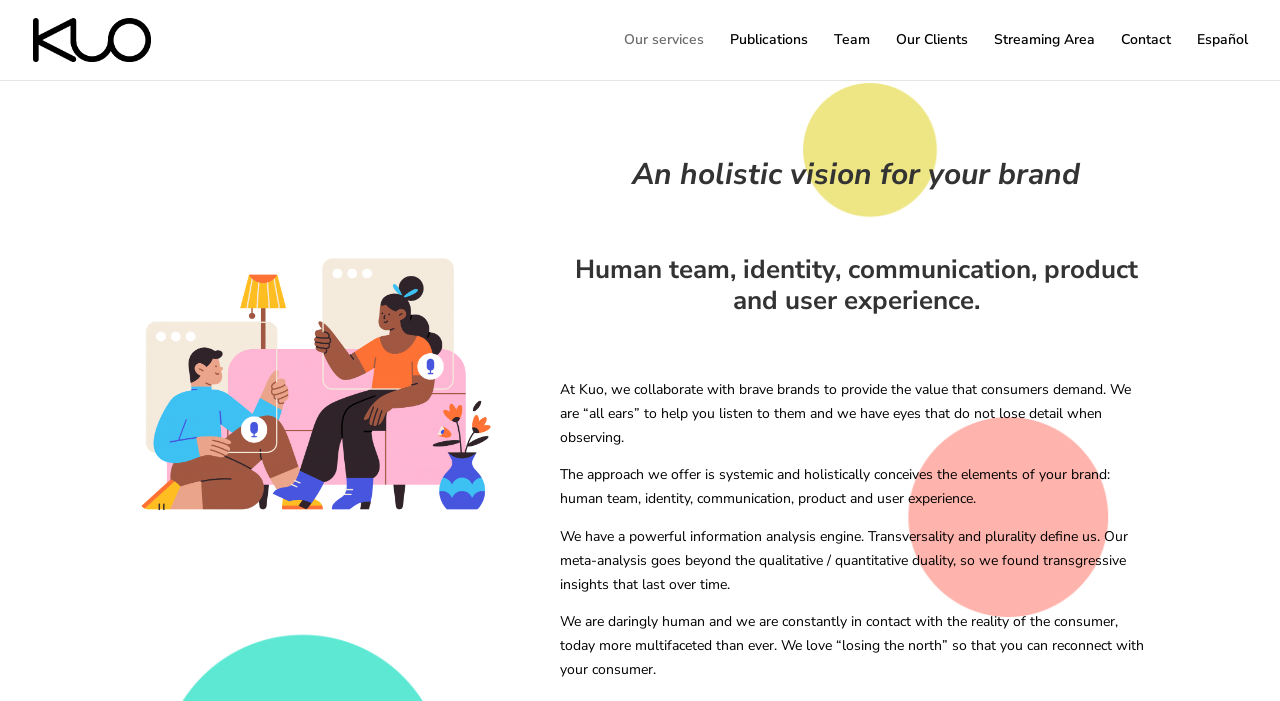Can you specify the bounding box coordinates for the region that should be clicked to fulfill this instruction: "visit publications".

[0.57, 0.047, 0.631, 0.114]